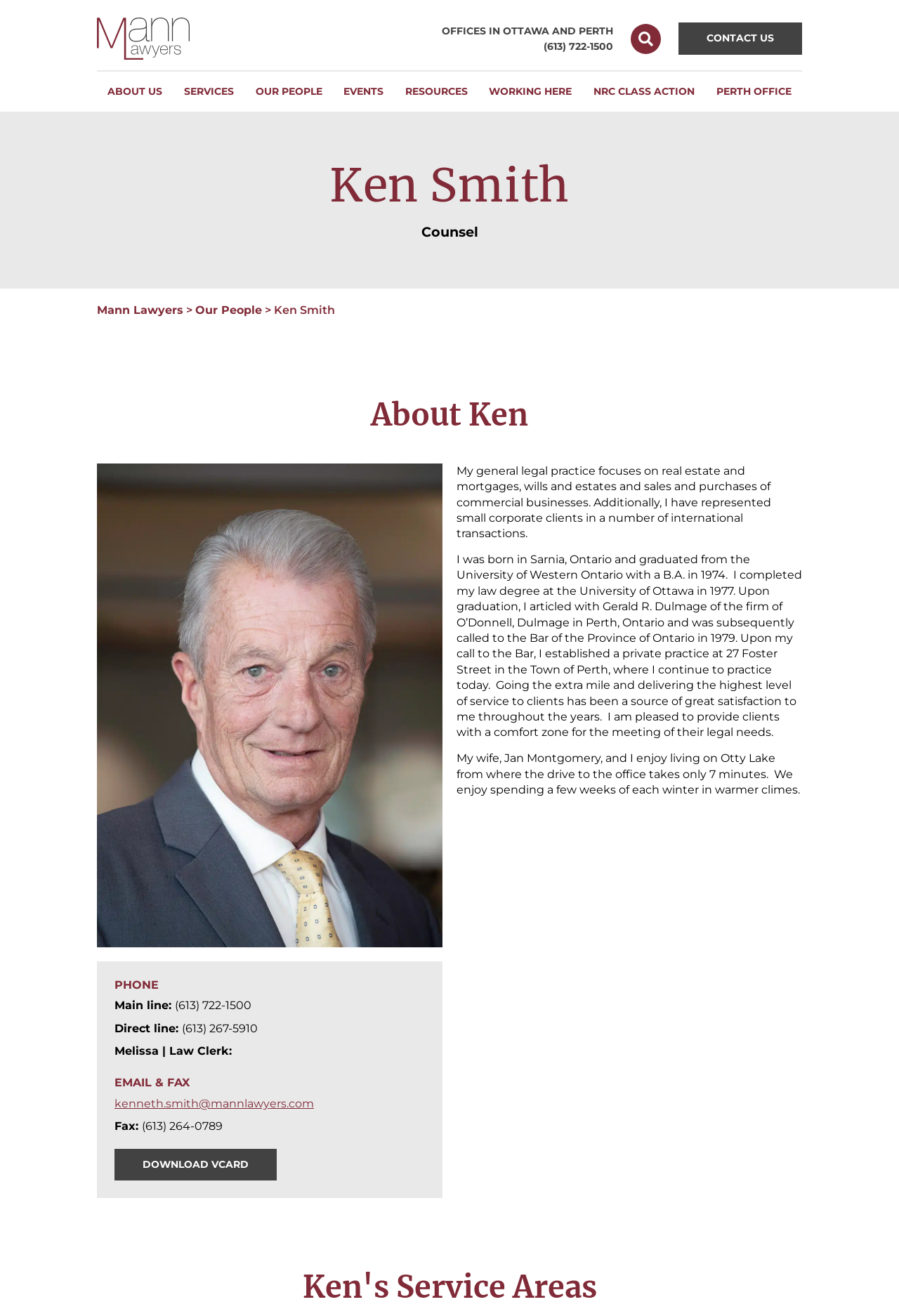Please answer the following question using a single word or phrase: 
How many service areas are listed for Ken?

4